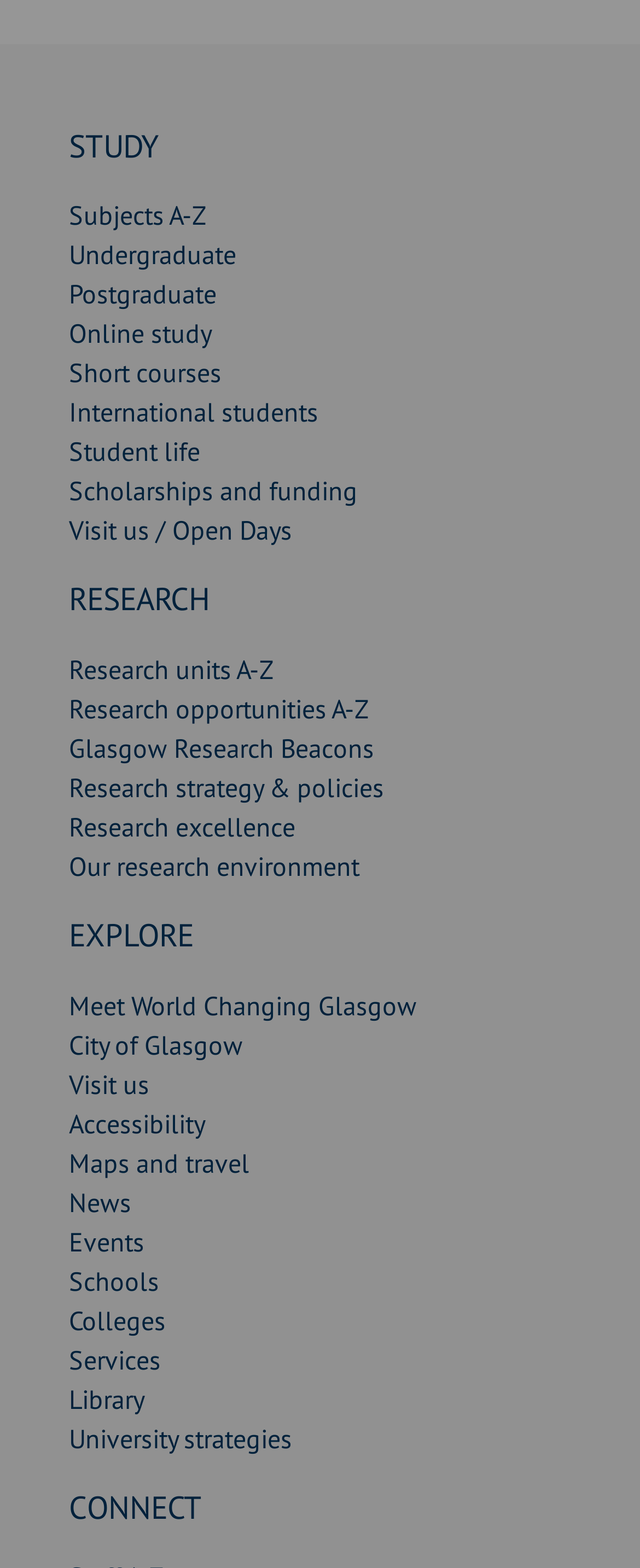Please locate the bounding box coordinates of the element that should be clicked to complete the given instruction: "Explore Research opportunities A-Z".

[0.108, 0.441, 0.577, 0.462]